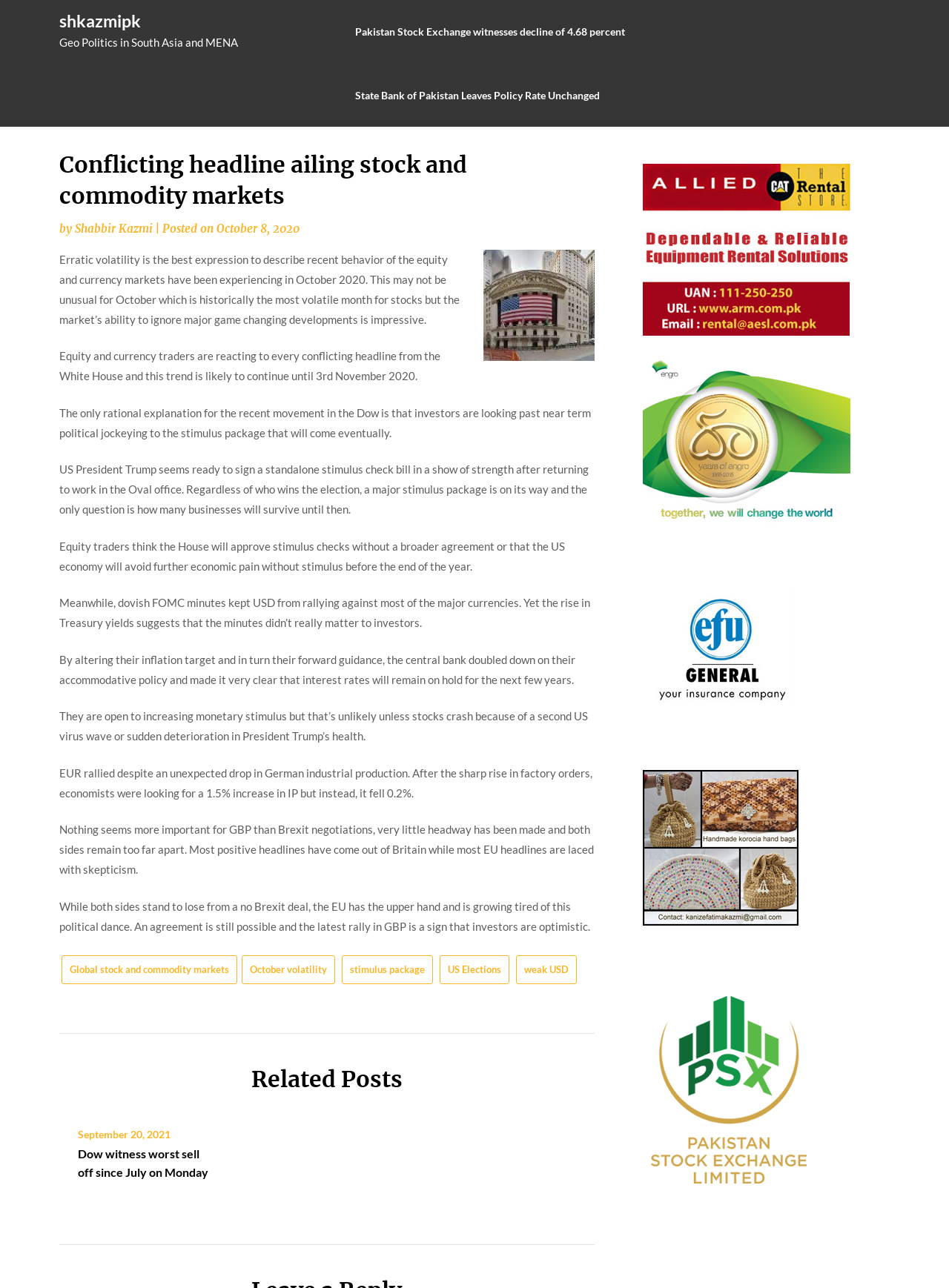Determine the bounding box coordinates (top-left x, top-left y, bottom-right x, bottom-right y) of the UI element described in the following text: October 8, 2020

[0.228, 0.172, 0.316, 0.183]